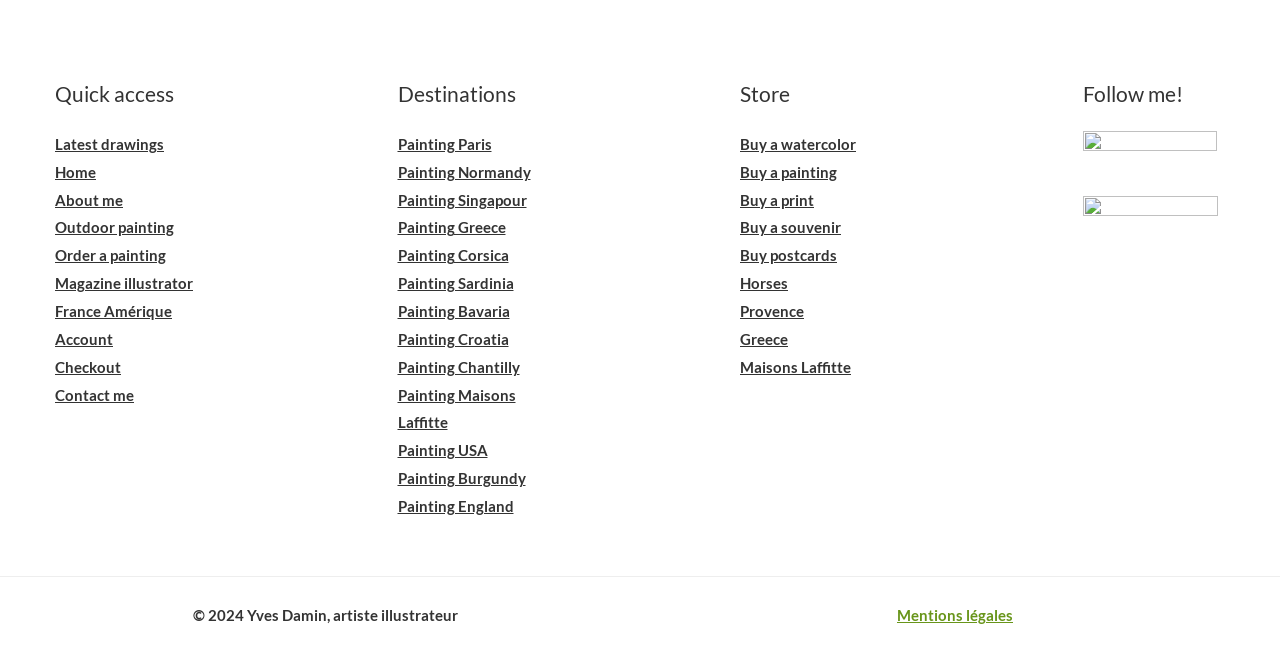Provide a single word or phrase to answer the given question: 
What is the copyright information at the bottom of the page?

© 2024 Yves Damin, artiste illustrateur